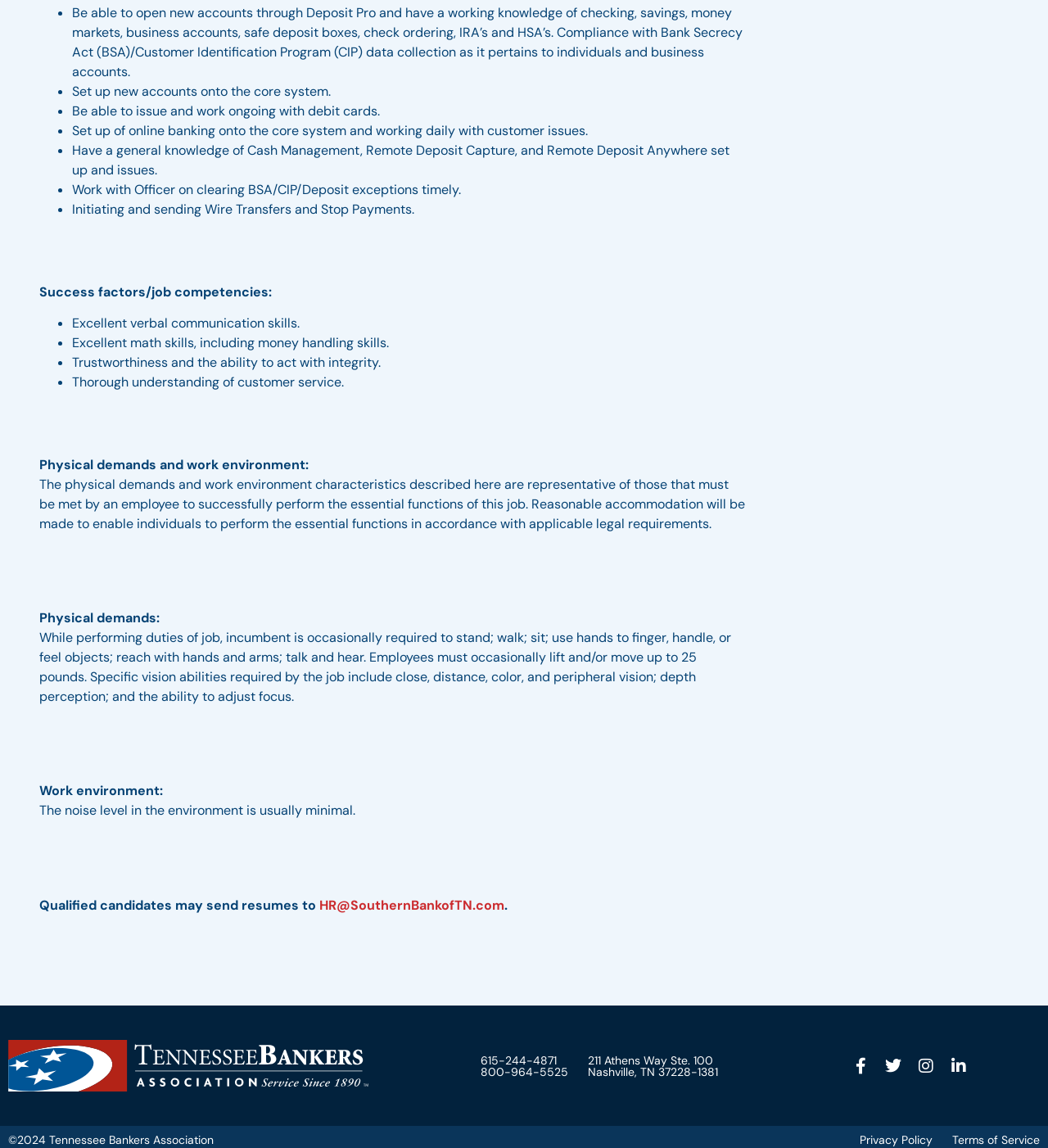What is the address of the bank?
Refer to the screenshot and answer in one word or phrase.

211 Athens Way Ste. 100, Nashville, TN 37228-1381